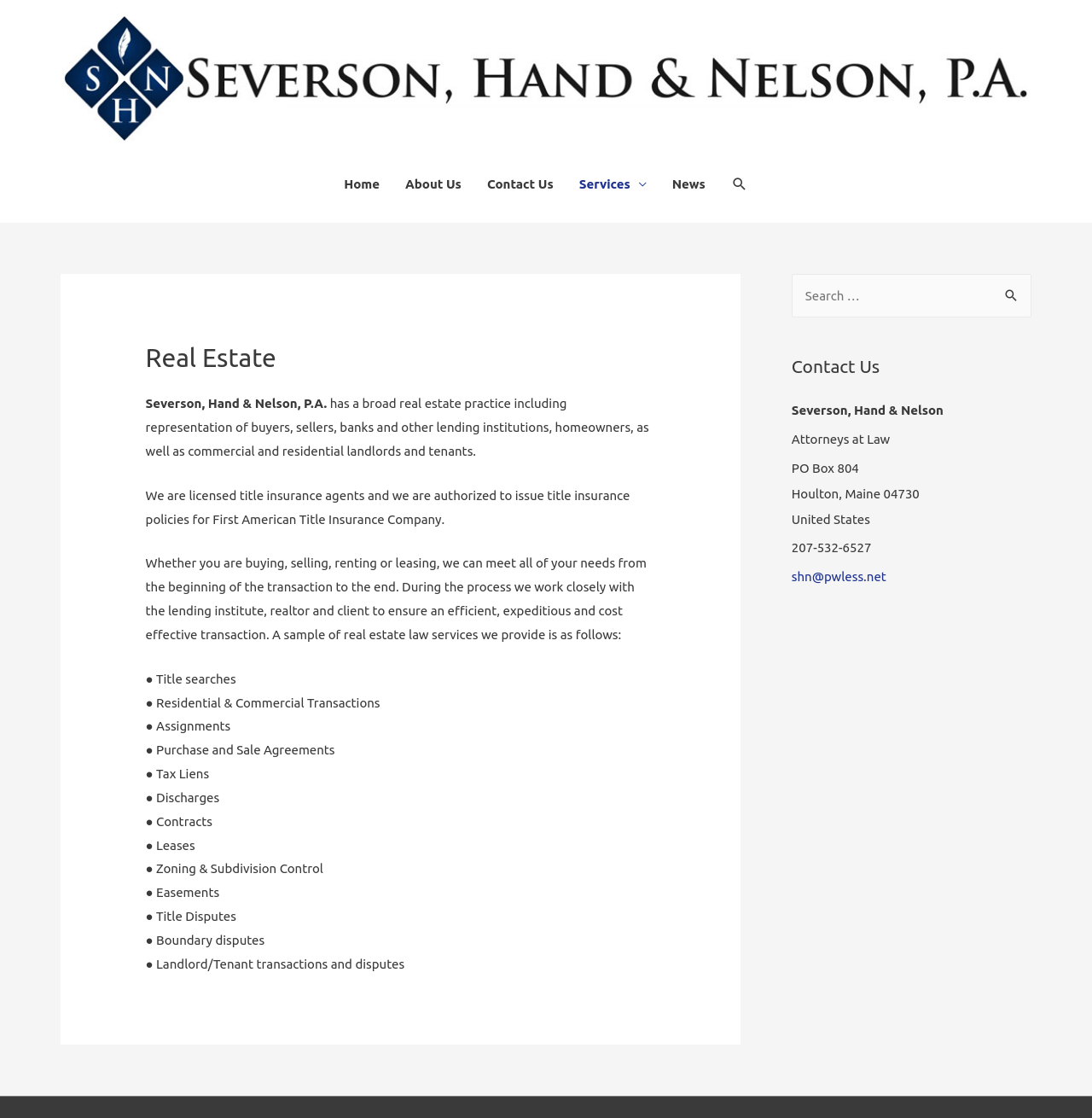Describe all the visual and textual components of the webpage comprehensively.

The webpage is about Severson Hand & Nelson, a real estate law firm. At the top, there is a logo image and a link to the firm's name, "Severson Hand & Nelson", which is also the title of the webpage. Below the logo, there is a navigation menu with links to "Home", "About Us", "Contact Us", "Services", and "News". 

To the right of the navigation menu, there is a search bar with a button labeled "Search" and a placeholder text "Search for:". 

The main content of the webpage is divided into two sections. The left section has a heading "Real Estate" and describes the firm's real estate practice, including representation of buyers, sellers, banks, and other lending institutions. The text also mentions that the firm is licensed to issue title insurance policies. 

Below the description, there is a list of real estate law services provided by the firm, including title searches, residential and commercial transactions, assignments, and more. 

The right section has a heading "Contact Us" and displays the firm's contact information, including address, phone number, and email.